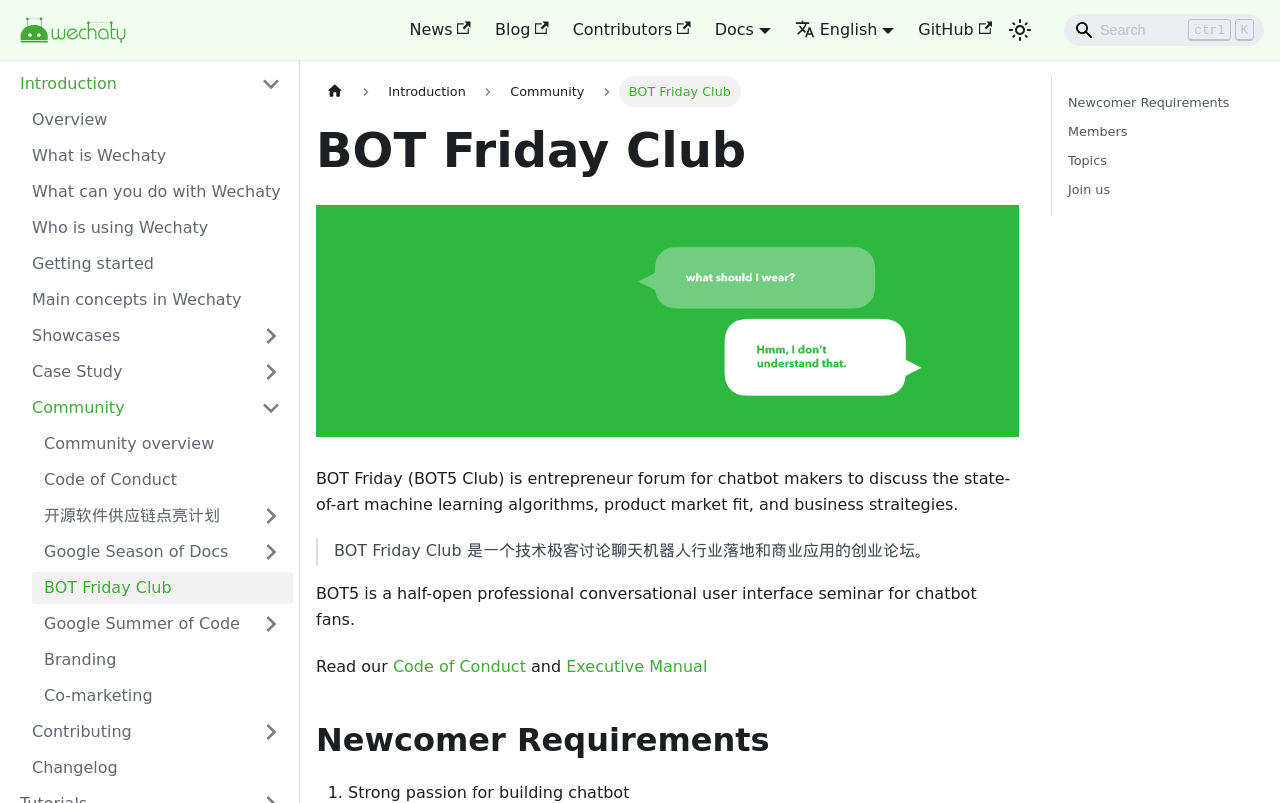Refer to the image and provide a thorough answer to this question:
How many navigation links are there?

There are two navigation links on the webpage, namely 'Main' and 'Breadcrumbs', which can be found at the top and middle of the webpage respectively.